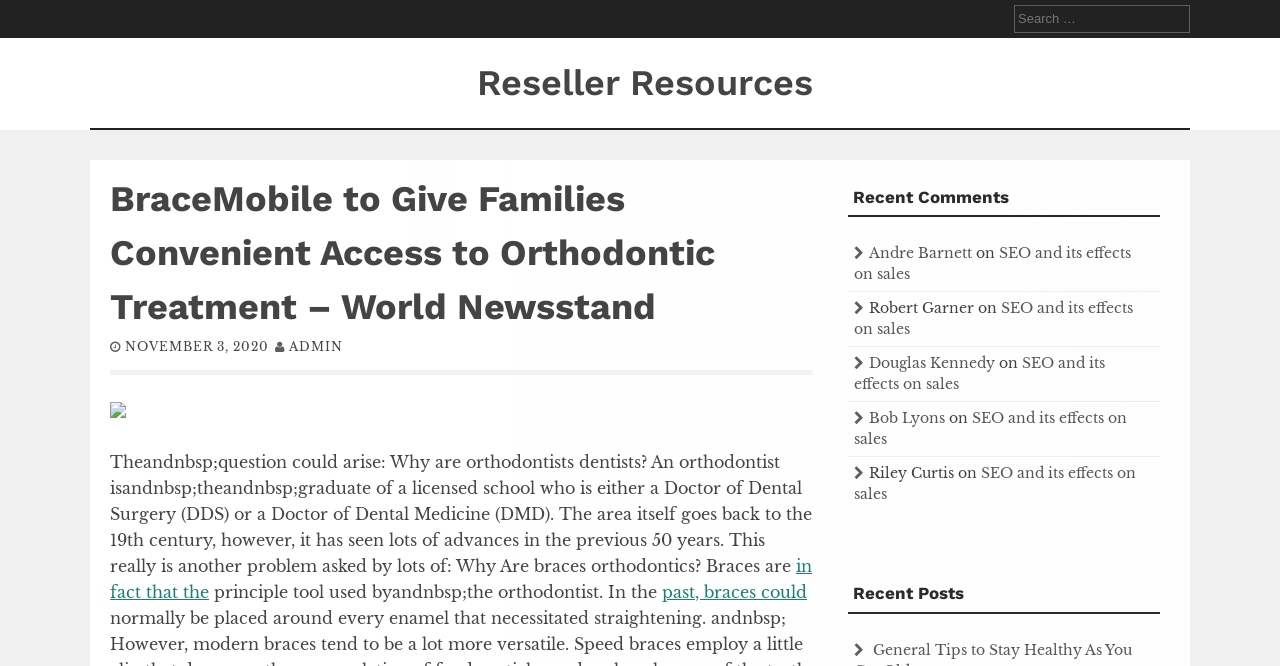What type of degree can an orthodontist hold?
Using the details from the image, give an elaborate explanation to answer the question.

The article mentions that an orthodontist can hold either a Doctor of Dental Surgery (DDS) or a Doctor of Dental Medicine (DMD) degree. This information is found in the main text of the article.